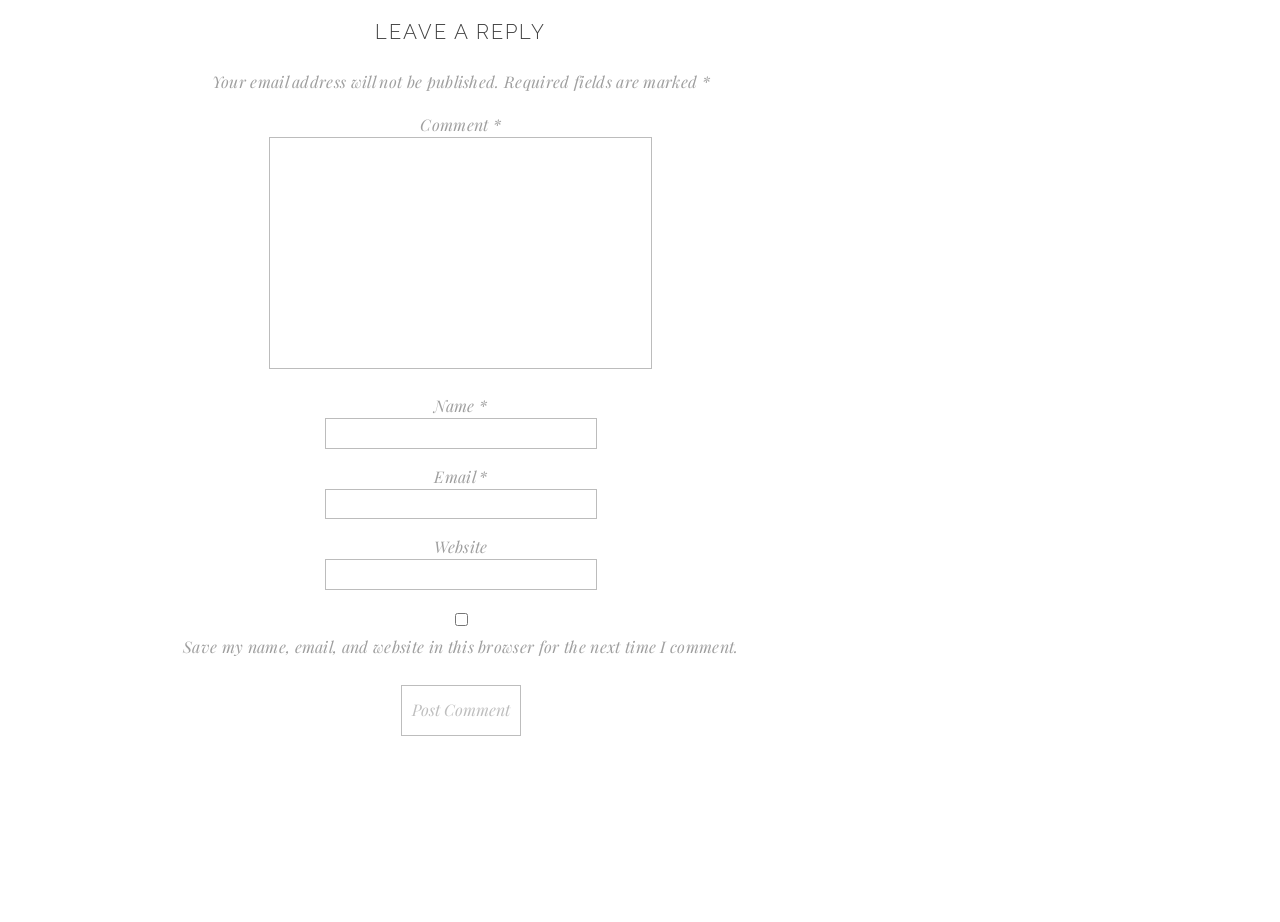Locate the UI element that matches the description parent_node: Name * name="author" in the webpage screenshot. Return the bounding box coordinates in the format (top-left x, top-left y, bottom-right x, bottom-right y), with values ranging from 0 to 1.

[0.254, 0.453, 0.466, 0.487]